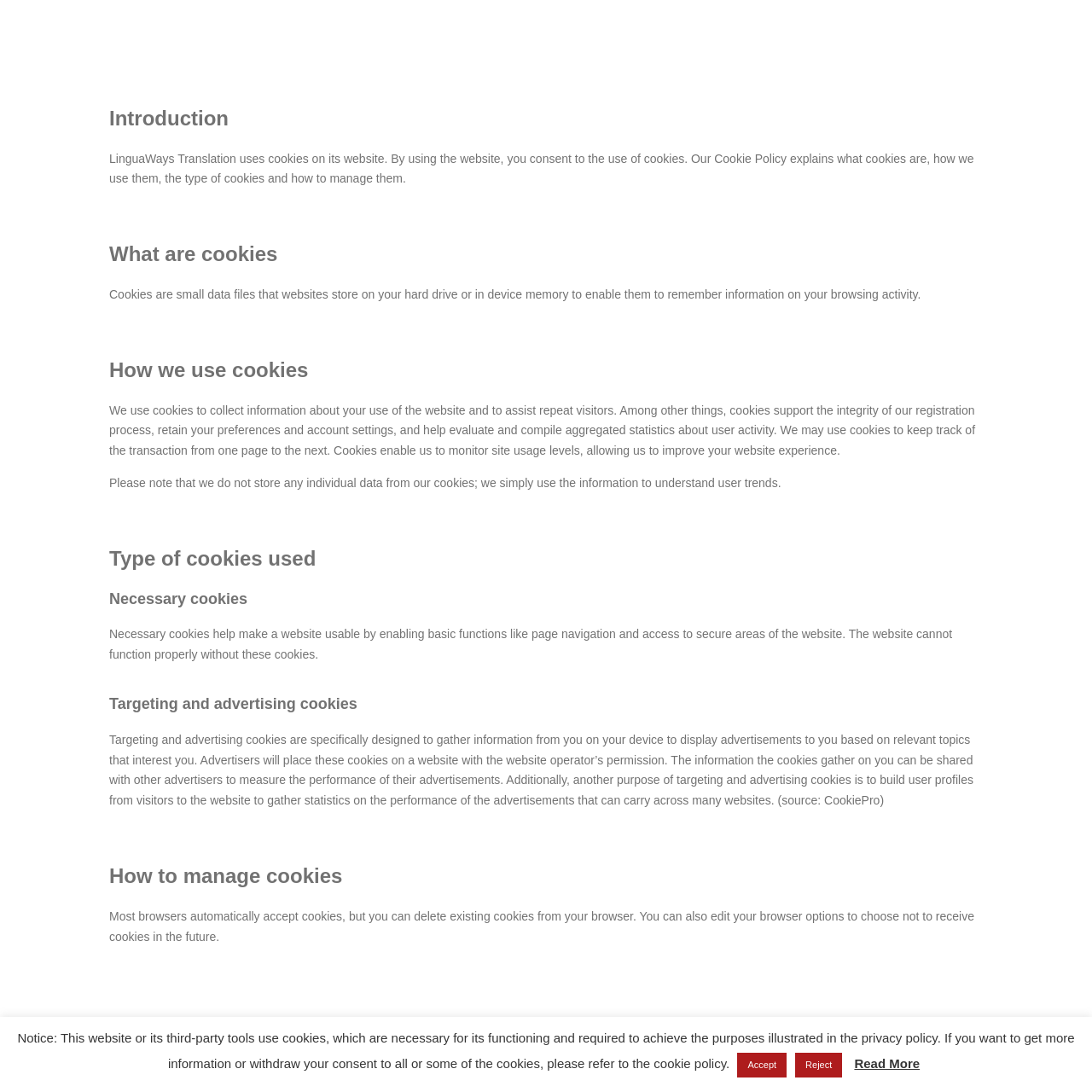What type of information do targeting and advertising cookies gather?
Can you provide an in-depth and detailed response to the question?

Targeting and advertising cookies are specifically designed to gather information from users on their device to display advertisements to them based on relevant topics that interest them. The information gathered can be shared with other advertisers to measure the performance of their advertisements.